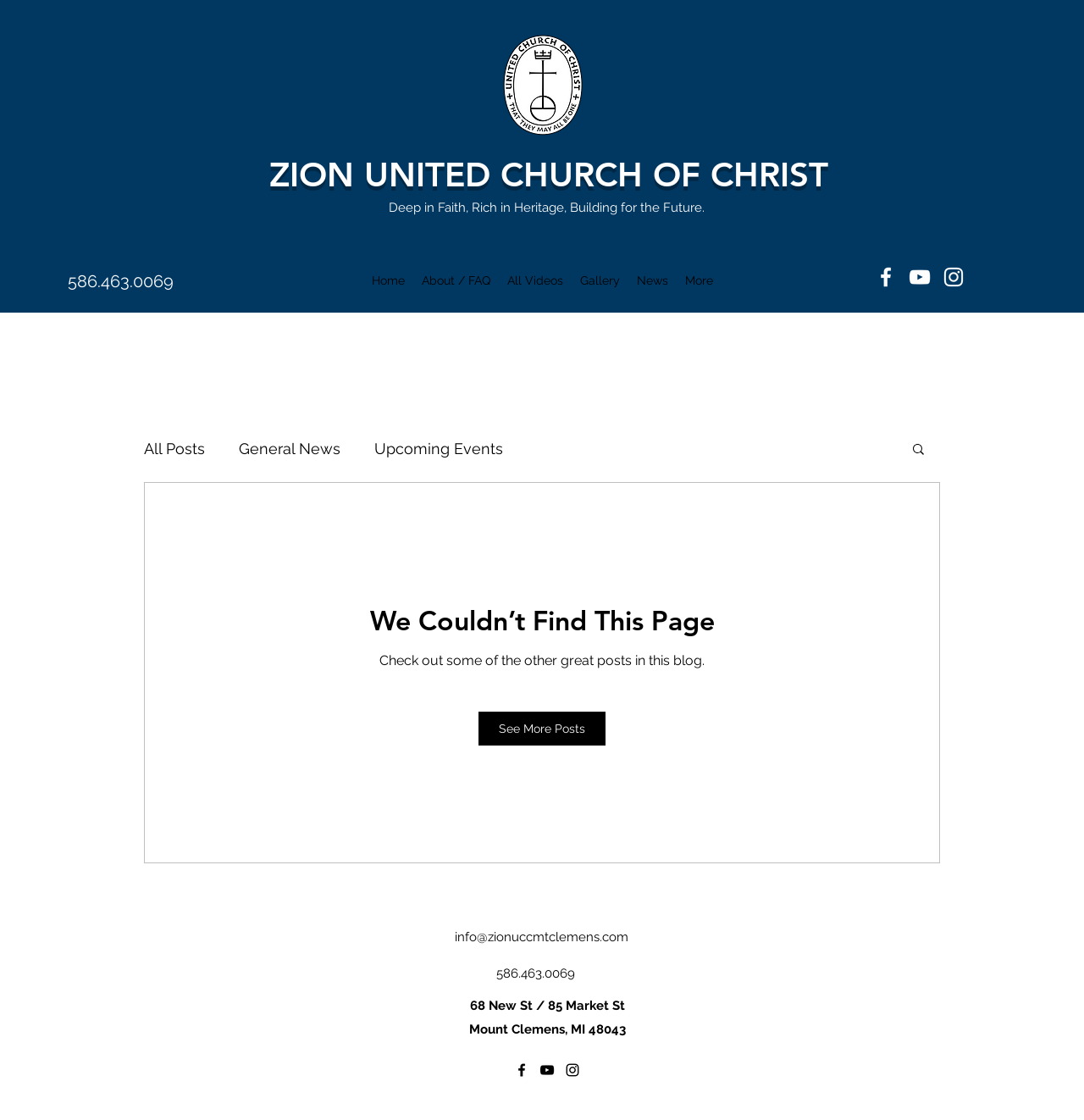Refer to the image and answer the question with as much detail as possible: What is the name of the navigation menu at the top of the webpage?

I found the navigation menu at the top of the webpage, which is labeled as 'Site'. This menu likely contains links to other pages on the website.